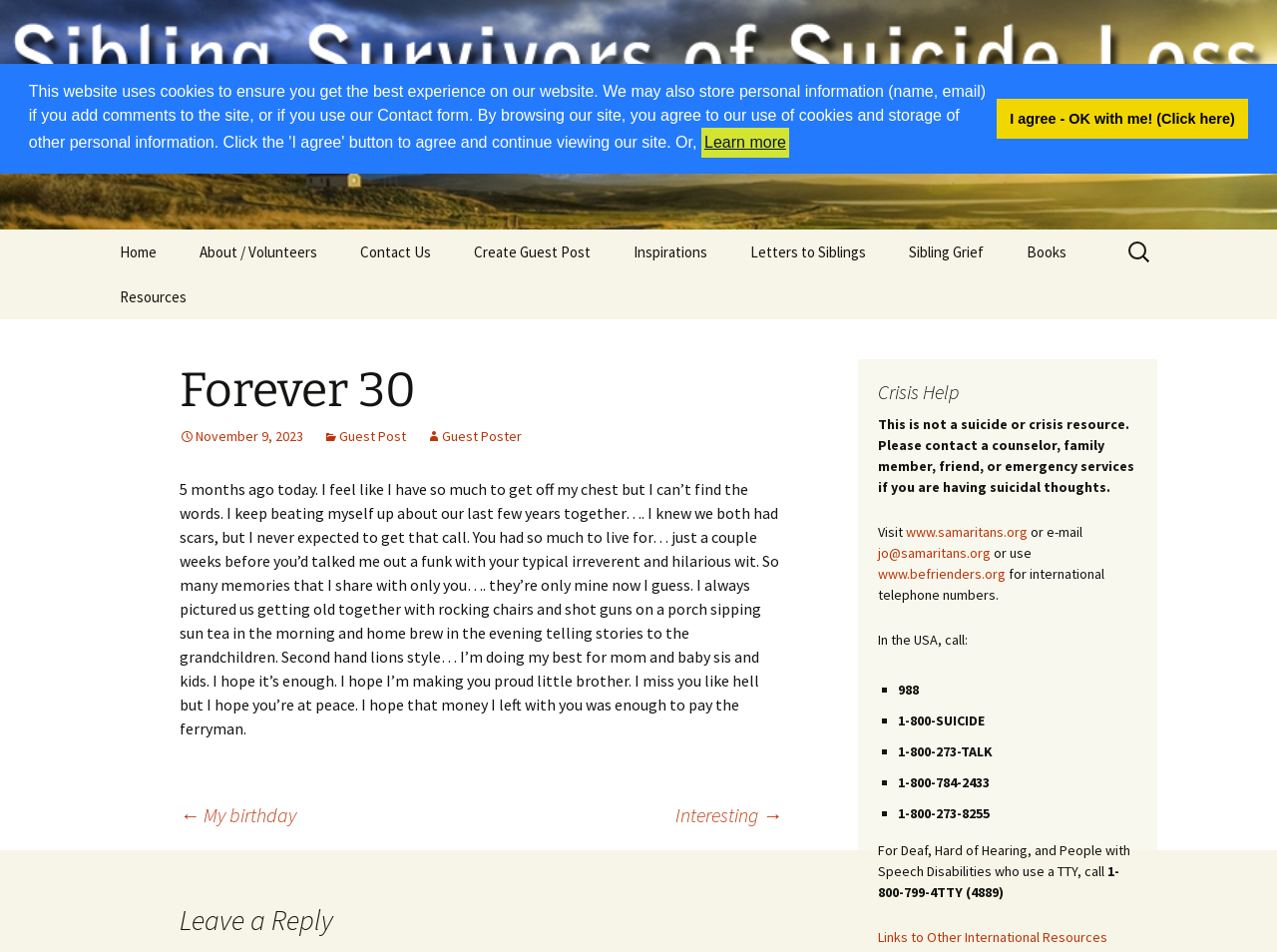Determine the bounding box coordinates for the HTML element described here: "Sibling Grief".

[0.696, 0.241, 0.786, 0.288]